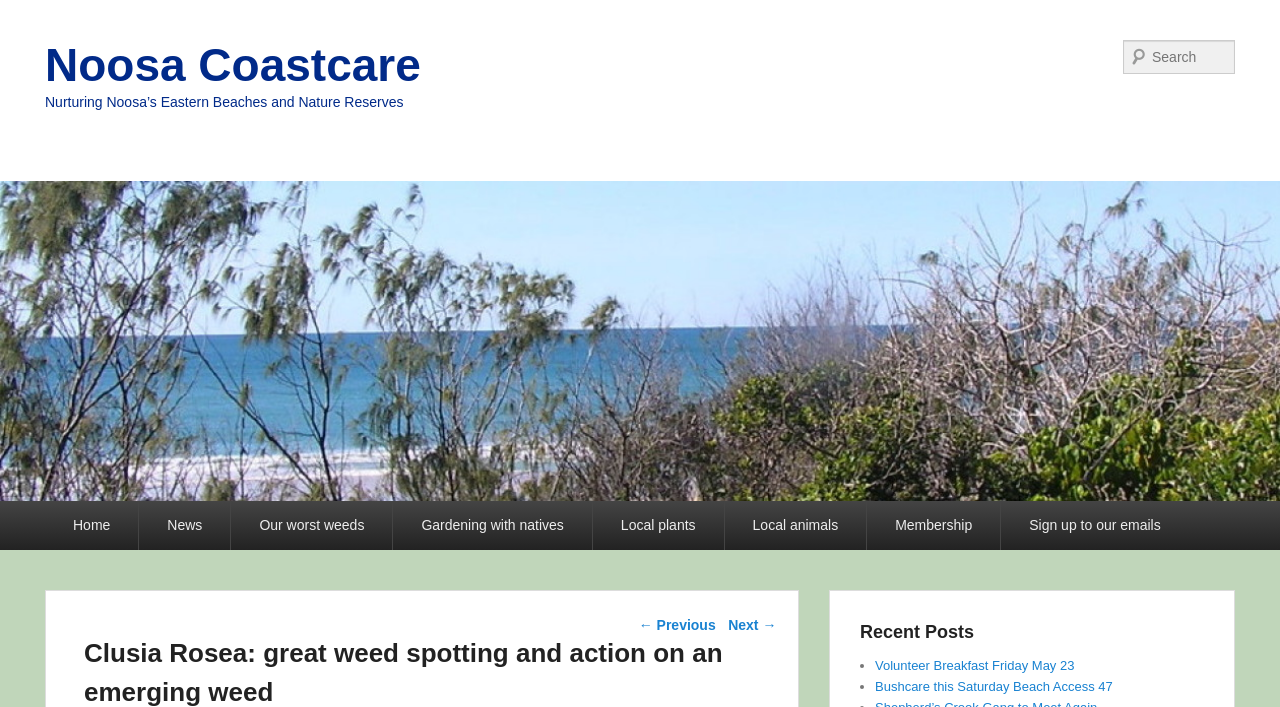Determine the bounding box coordinates for the area that should be clicked to carry out the following instruction: "View Previous post".

[0.499, 0.863, 0.559, 0.907]